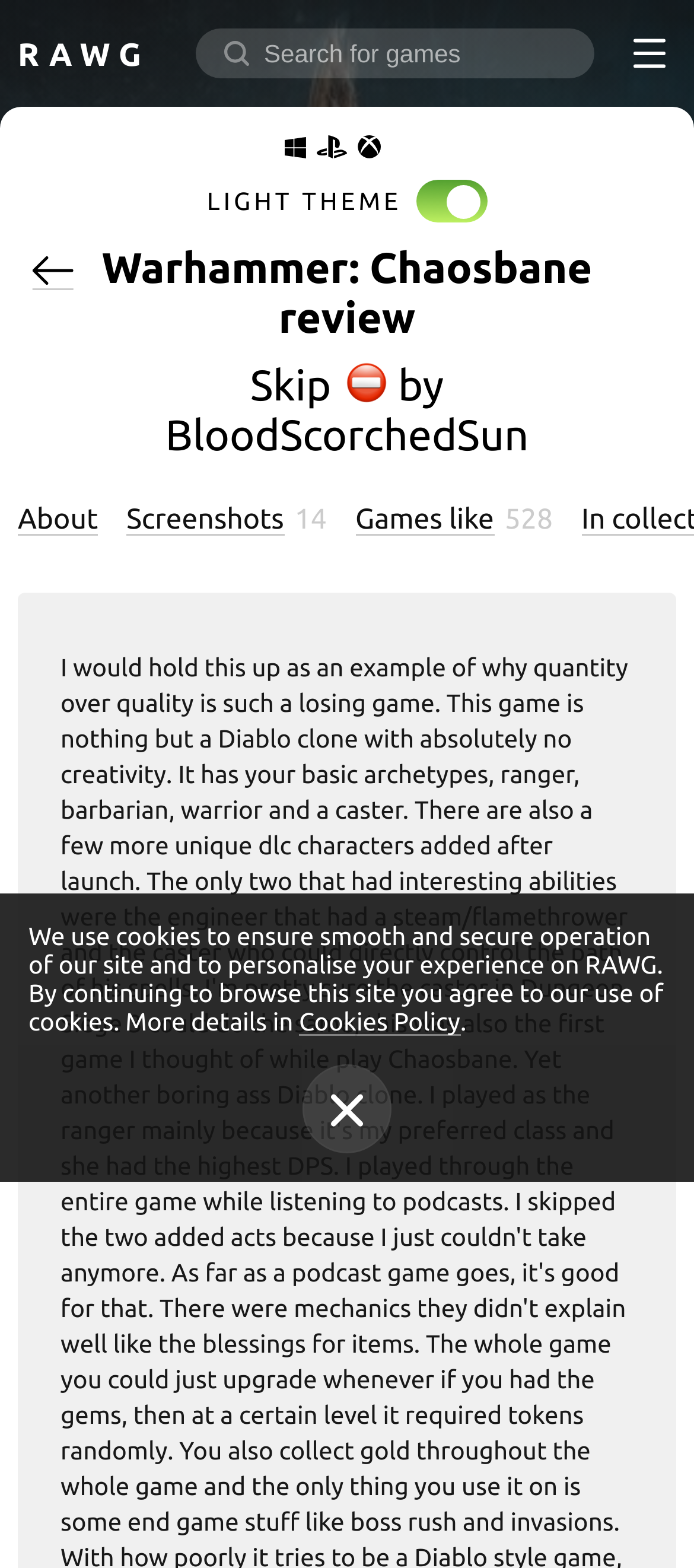Provide a comprehensive caption for the webpage.

This webpage is a review of the game Warhammer: Chaosbane by BloodScorchedSun on RAWG. At the top of the page, there is a notification about cookies and a link to the Cookies Policy. Below this, there is a button with an image, followed by a link to RAWG and a search bar with a searchbox labeled "Search for games".

On the top-right corner, there is a button with an image. On the left side of the page, there is a navigation menu with links to Home, rate top games, Reviews, Browse, Reviews, Collections, Platforms, Stores, Genres, Creators, Tags, Developers, Publishers, API, Get an API key, and Sitemap.

Below the navigation menu, there is a button with an image, followed by a link to LIGHT THEME and another button with an image. On the right side of the page, there is a link with an image, followed by a heading that reads "Warhammer: Chaosbane review Skip by BloodScorchedSun". Below this, there are links to About, Screenshots, and Games like, as well as a static text that reads "528".

The review itself is not explicitly described in the accessibility tree, but based on the meta description, it appears to be a critical review of the game, with the author arguing that quantity over quality is a losing game.